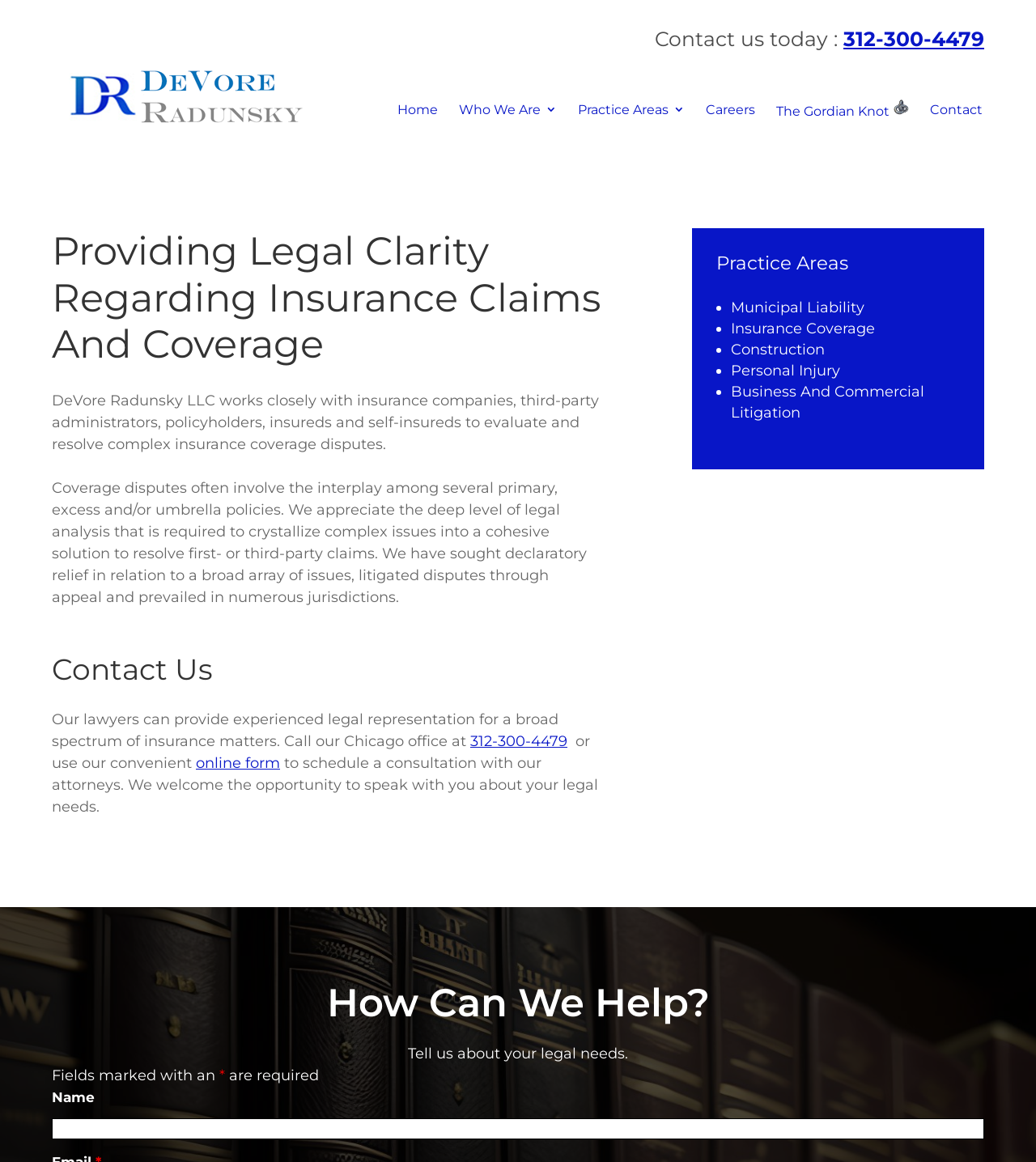How can I schedule a consultation with the law firm?
Answer the question using a single word or phrase, according to the image.

Call or use online form